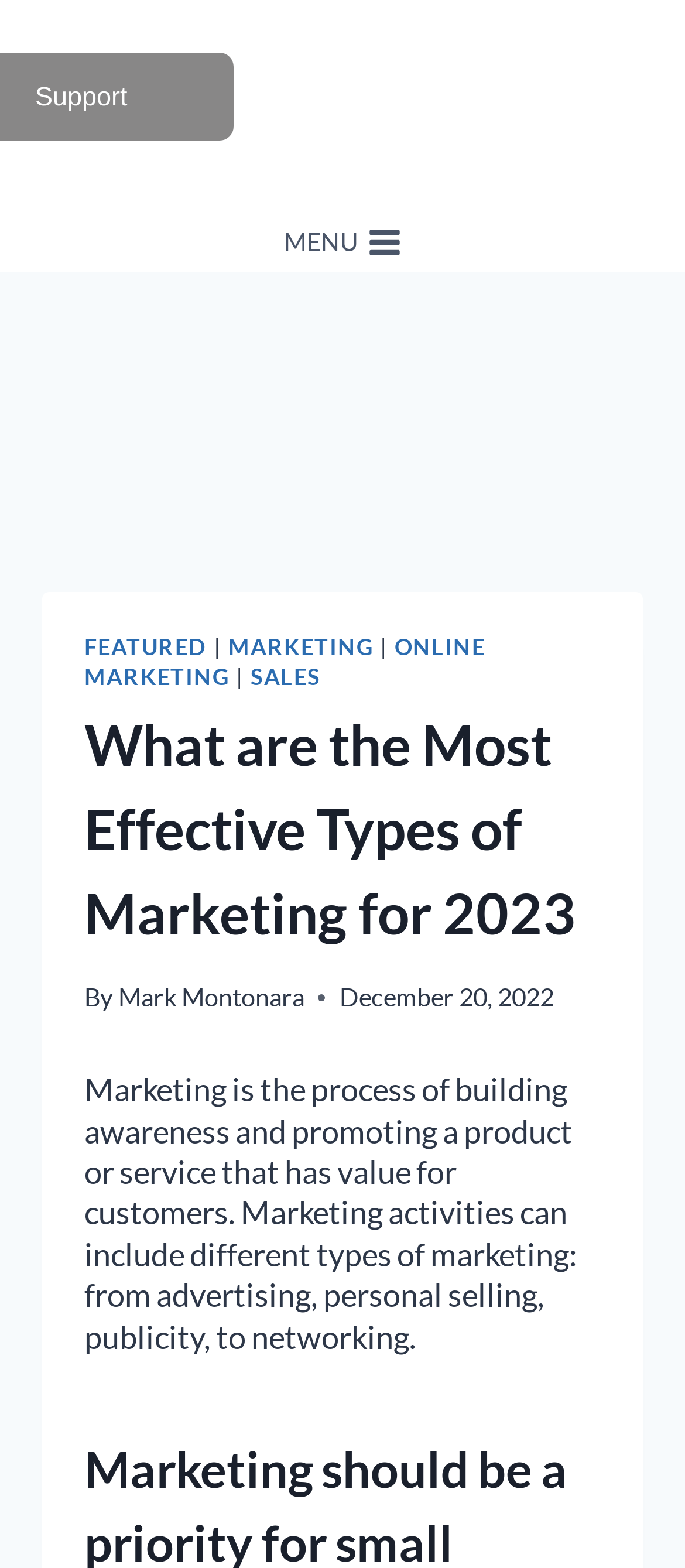Convey a detailed summary of the webpage, mentioning all key elements.

The webpage is about marketing strategies, specifically discussing the most effective types of marketing for 2023. At the top left, there is a logo of "Digital Equation" which is also a link, accompanied by an image of the same name. Next to it, there is a button to open a menu, which is currently not expanded. The menu button has a label "MENU" and an icon "Toggle Menu".

Below the top section, there is a large image related to "types of marketing" that spans the entire width of the page. On top of this image, there is a header section with several links, including "FEATURED", "MARKETING", "ONLINE MARKETING", and "SALES". The main heading of the page, "What are the Most Effective Types of Marketing for 2023", is located below the links.

The author of the article, "Mark Montonara", is credited below the heading, along with the date "December 20, 2022". A brief description of marketing is provided, explaining that it is the process of building awareness and promoting a product or service that has value for customers. The text also mentions that marketing activities can include different types of marketing, such as advertising, personal selling, publicity, and networking.

At the top right, there is a small link "Support screen tag" with an accompanying image "screen tag".